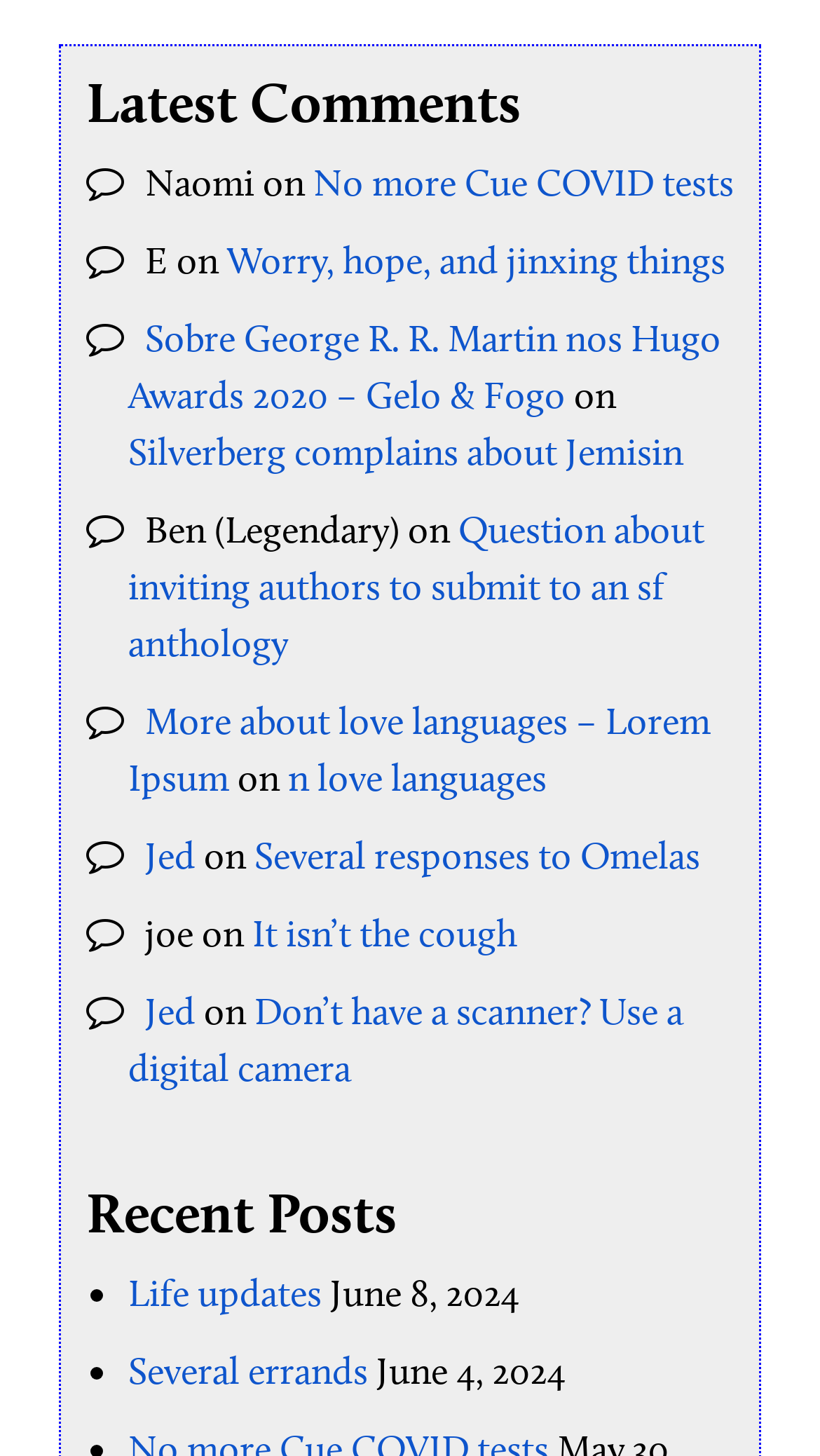Determine the bounding box coordinates of the clickable element to complete this instruction: "Go to the next slide". Provide the coordinates in the format of four float numbers between 0 and 1, [left, top, right, bottom].

None